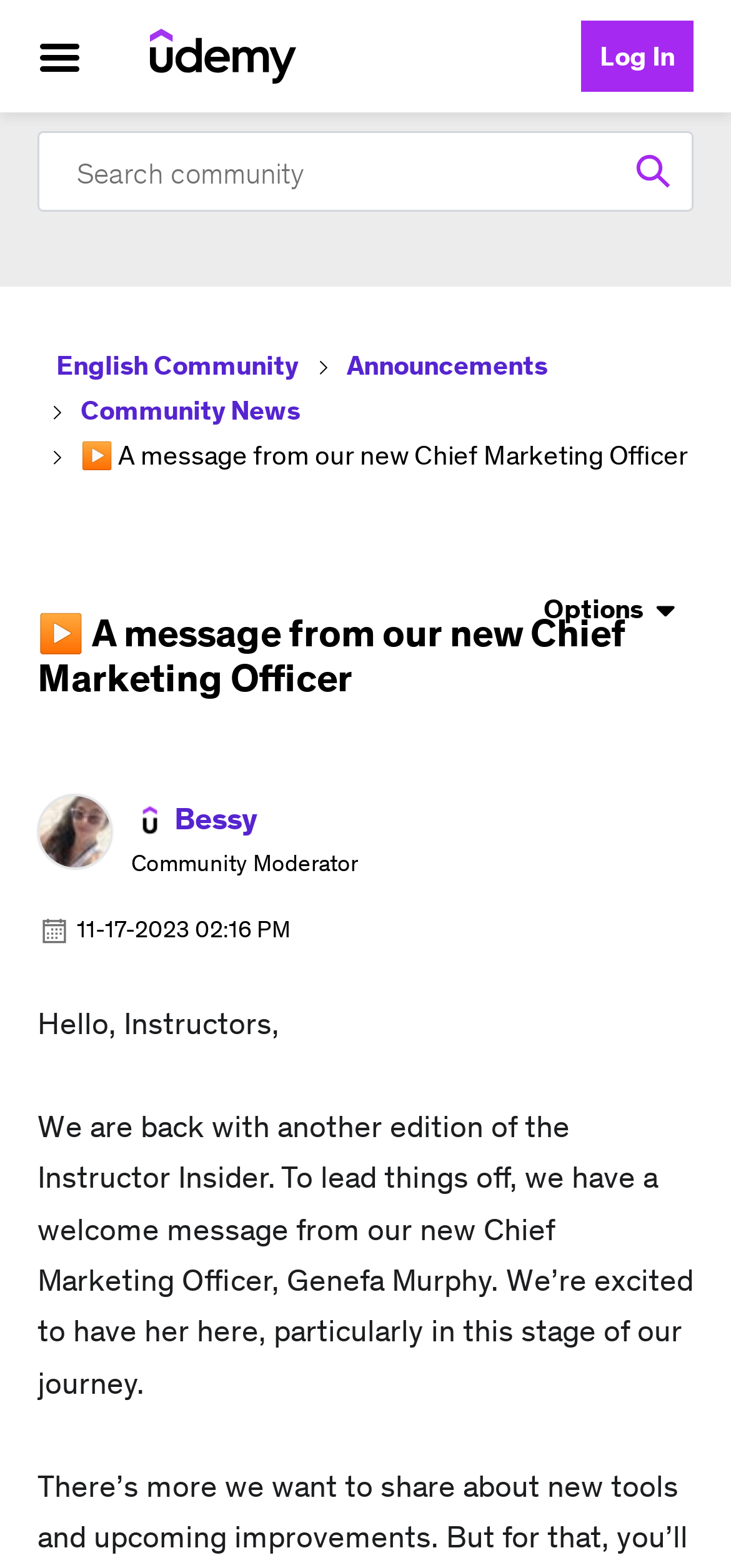Please predict the bounding box coordinates of the element's region where a click is necessary to complete the following instruction: "Search". The coordinates should be represented by four float numbers between 0 and 1, i.e., [left, top, right, bottom].

[0.838, 0.083, 0.95, 0.135]